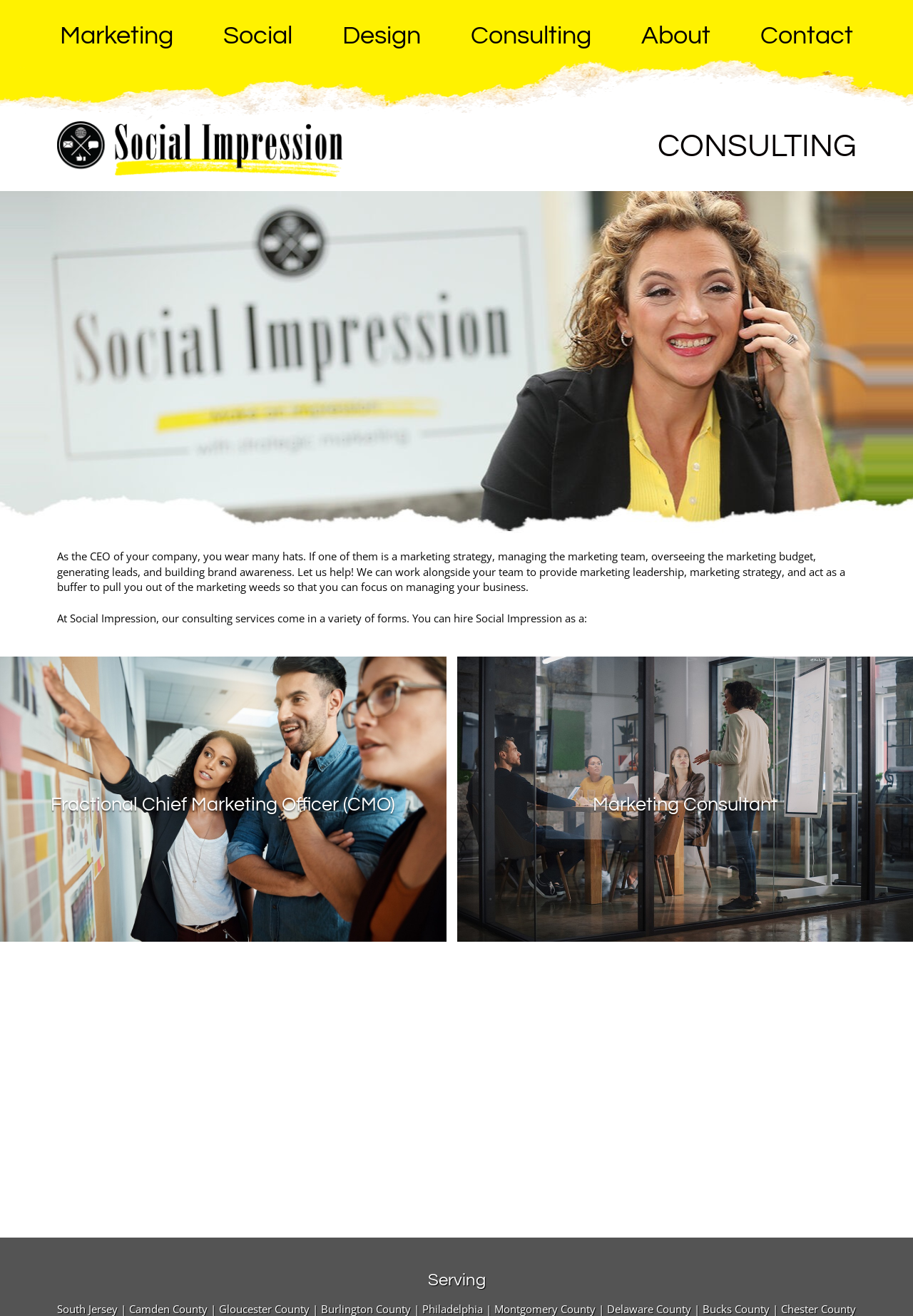With reference to the screenshot, provide a detailed response to the question below:
What is the tone of the webpage?

The webpage's tone is helpful and supportive, as evidenced by the language used, such as 'Let us help!' and the emphasis on providing marketing leadership and support to CEOs.